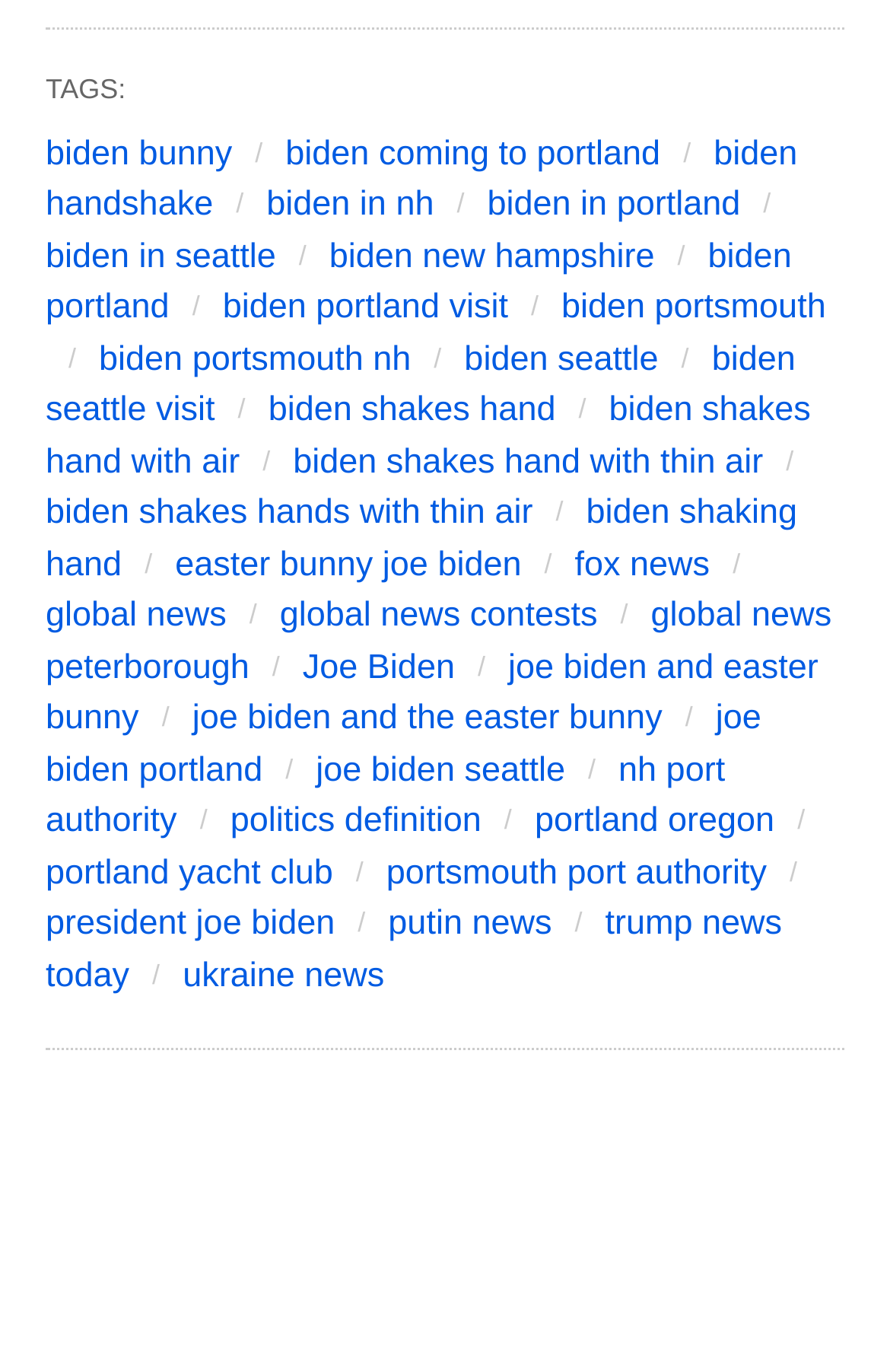Provide the bounding box coordinates of the HTML element this sentence describes: "biden shakes hand with air". The bounding box coordinates consist of four float numbers between 0 and 1, i.e., [left, top, right, bottom].

[0.051, 0.285, 0.911, 0.351]